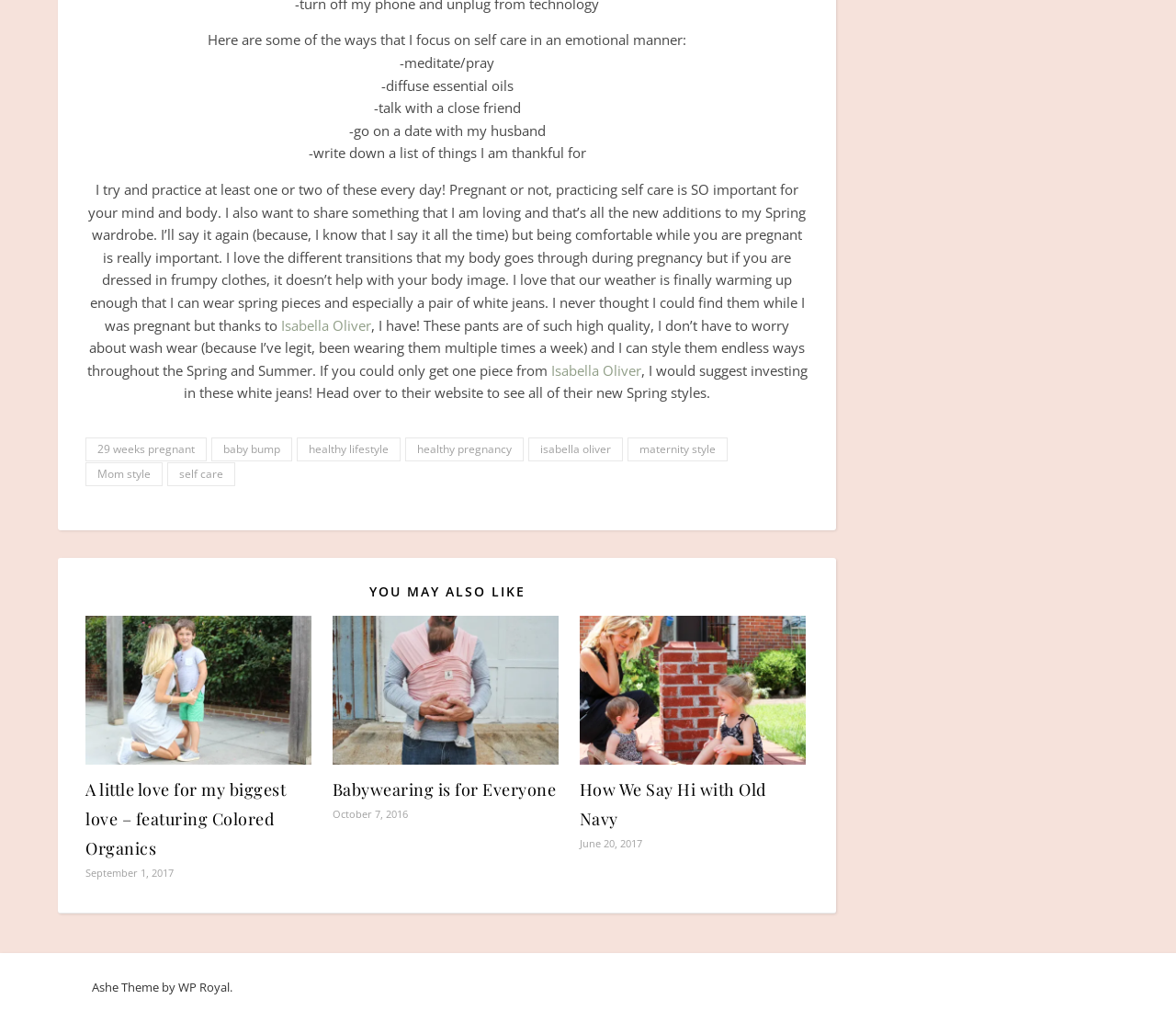What is the category of the links in the footer?
Kindly answer the question with as much detail as you can.

The links in the footer appear to be links to other blog posts, with titles such as '29 weeks pregnant', 'Baby bump', 'Healthy lifestyle', and 'Maternity style'.